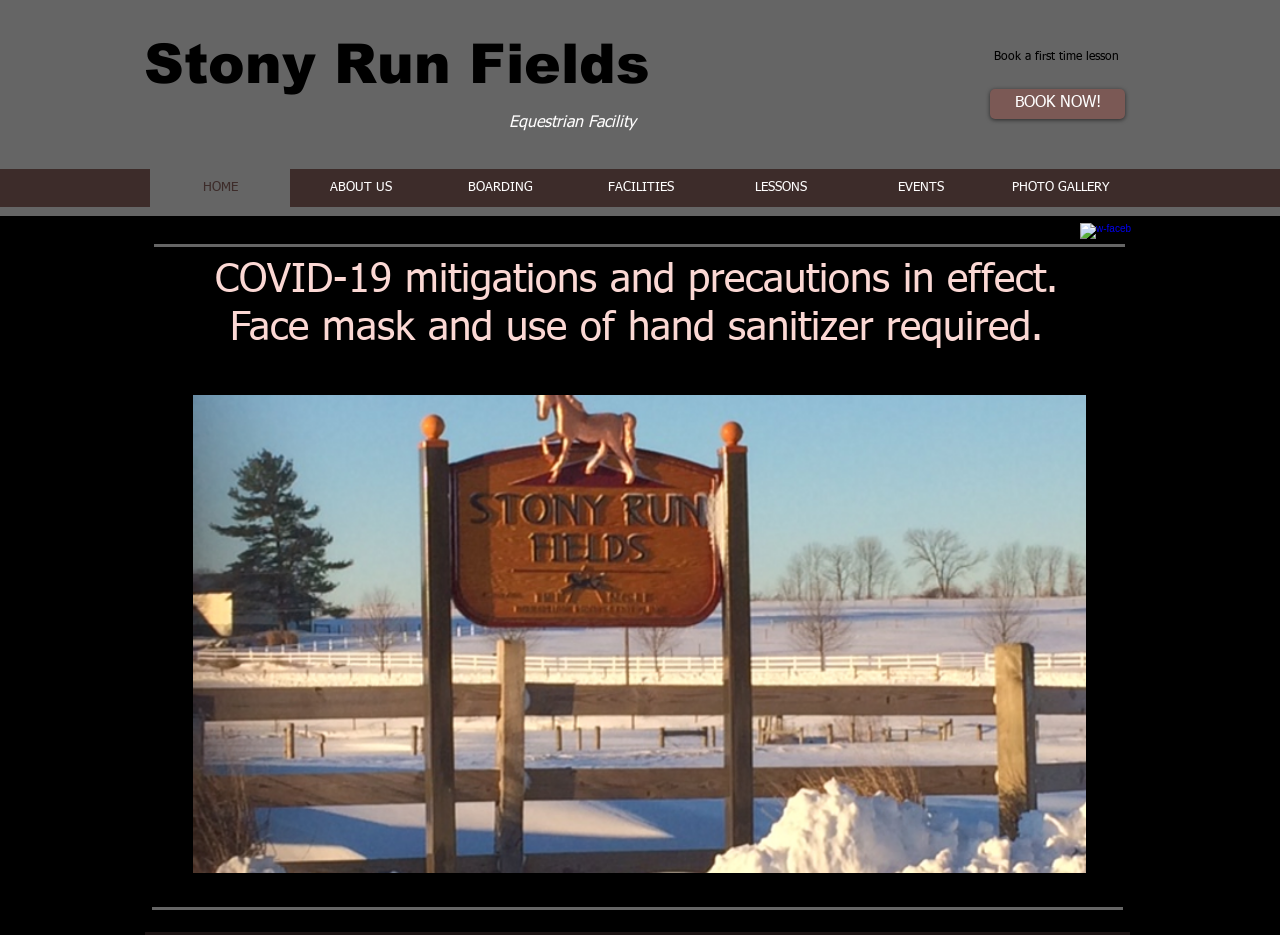Please determine the bounding box coordinates of the element's region to click for the following instruction: "Click the Facebook link".

[0.844, 0.239, 0.856, 0.256]